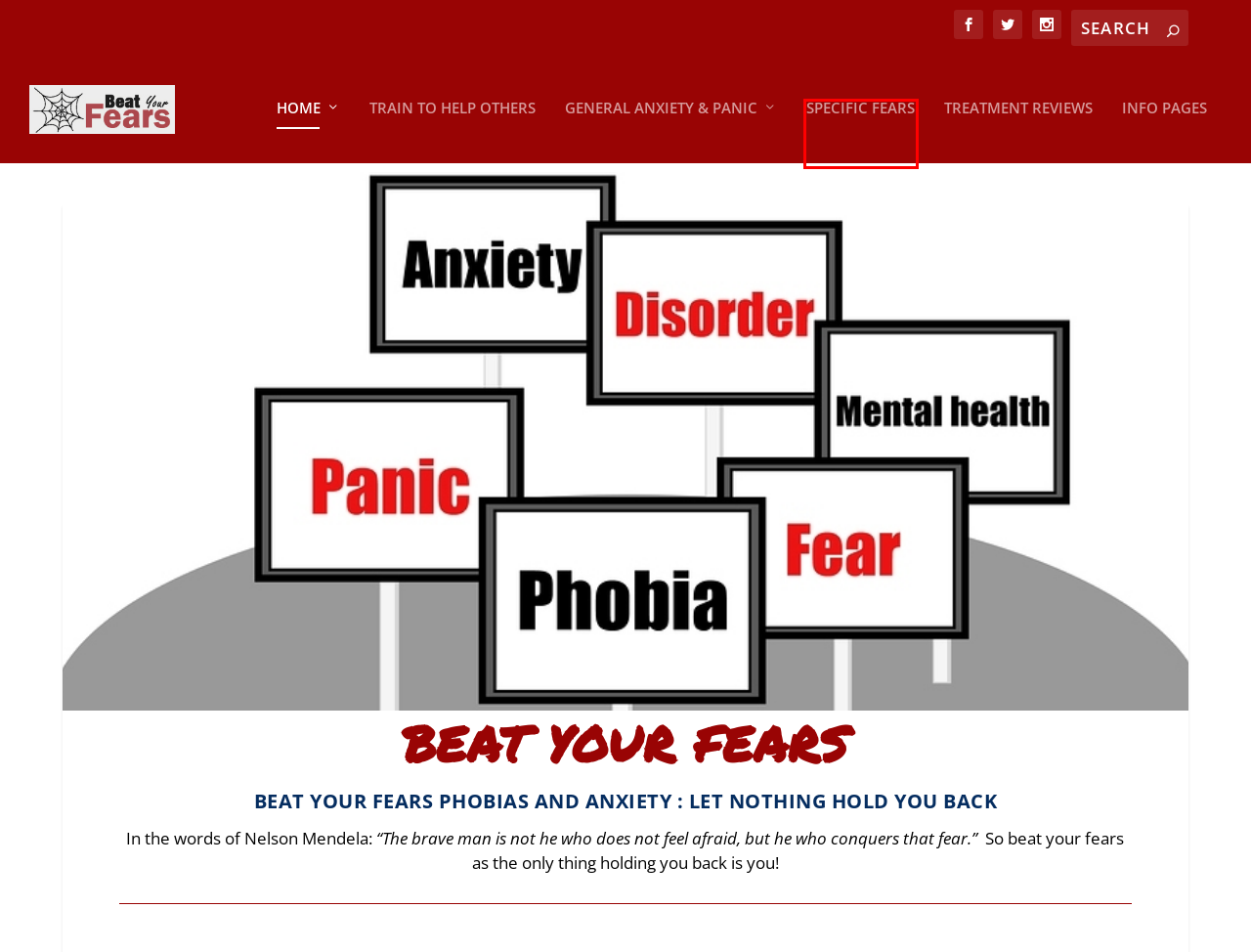Given a screenshot of a webpage with a red bounding box highlighting a UI element, determine which webpage description best matches the new webpage that appears after clicking the highlighted element. Here are the candidates:
A. Info Pages - Beat Your Fears
B. Anxiety & Phobia Treatment Reviews - Beat Your Fears
C. Learn Hypnosis To Overcome Anxiety Fears And Phobias
D. General Anxiety And Panic - Let Nothing Hold You Back
E. Mysophobia: The Fear Of Germs | beatyourfears.com
F. Beat Your Fears - Specific Fears And Phobias
G. FOMO, The Fear Of Missing Out - A 21st Century Phobia
H. Nyctophobia - The Extreme, Irrational Fear Of The Dark

F